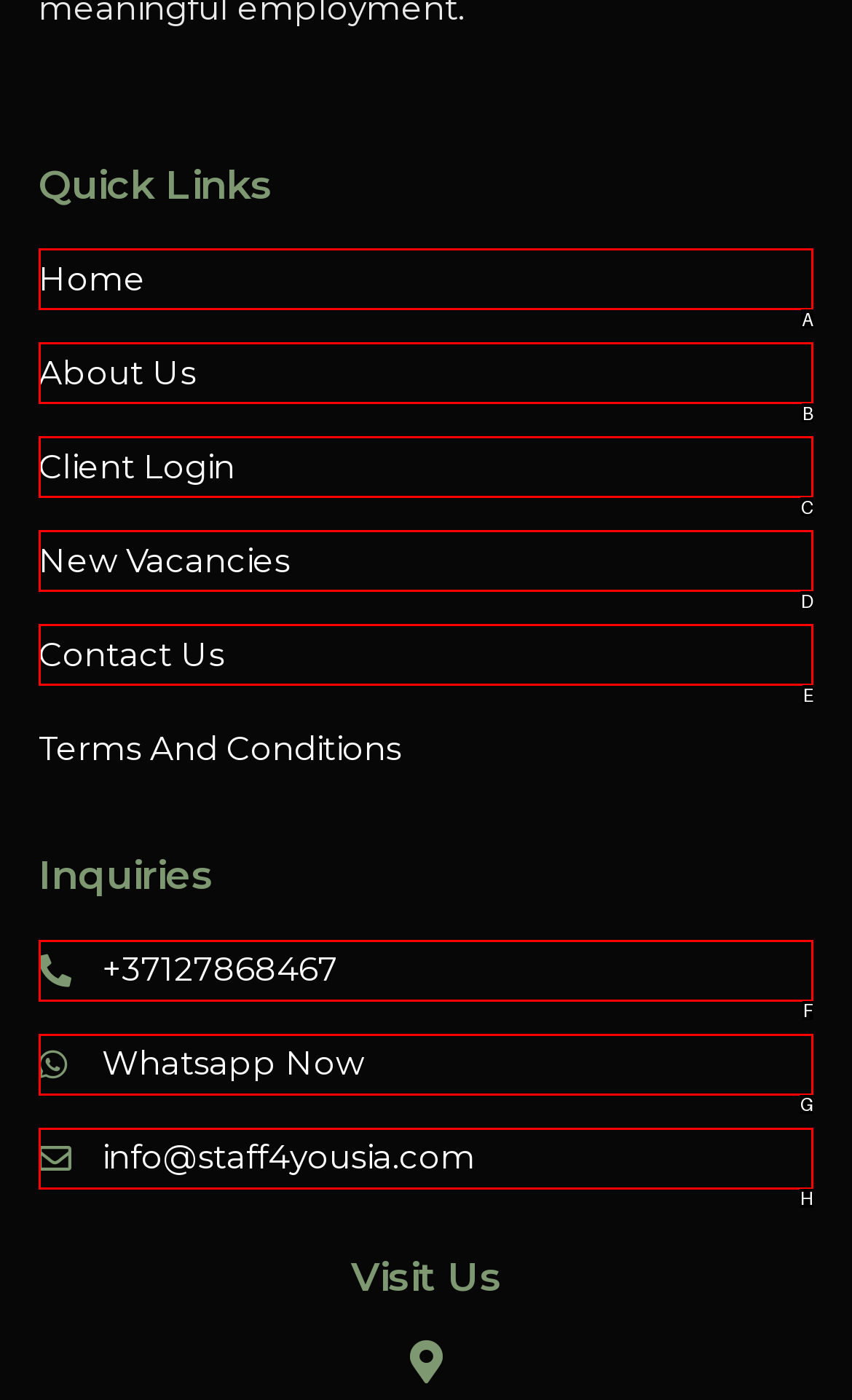Match the HTML element to the description: +37127868467. Respond with the letter of the correct option directly.

F